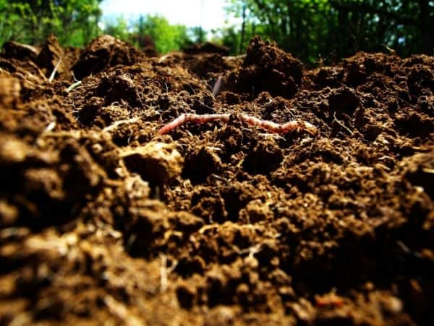Describe all the visual components present in the image.

The image depicts rich, dark soil densely packed with organic material, featuring several earthworms visibly thriving in their natural habitat. The close-up view emphasizes the texture and nutrient content of the soil, essential for promoting plant growth and maintaining soil health. This visual aligns with the topic of "Soil Health Management," highlighting the crucial role of decomposers, such as earthworms, in enhancing soil quality. Healthy soil not only supports biodiversity but also increases productivity by improving nutrient cycling and water retention, showcasing the interconnectedness of healthy ecosystems and effective agricultural practices.